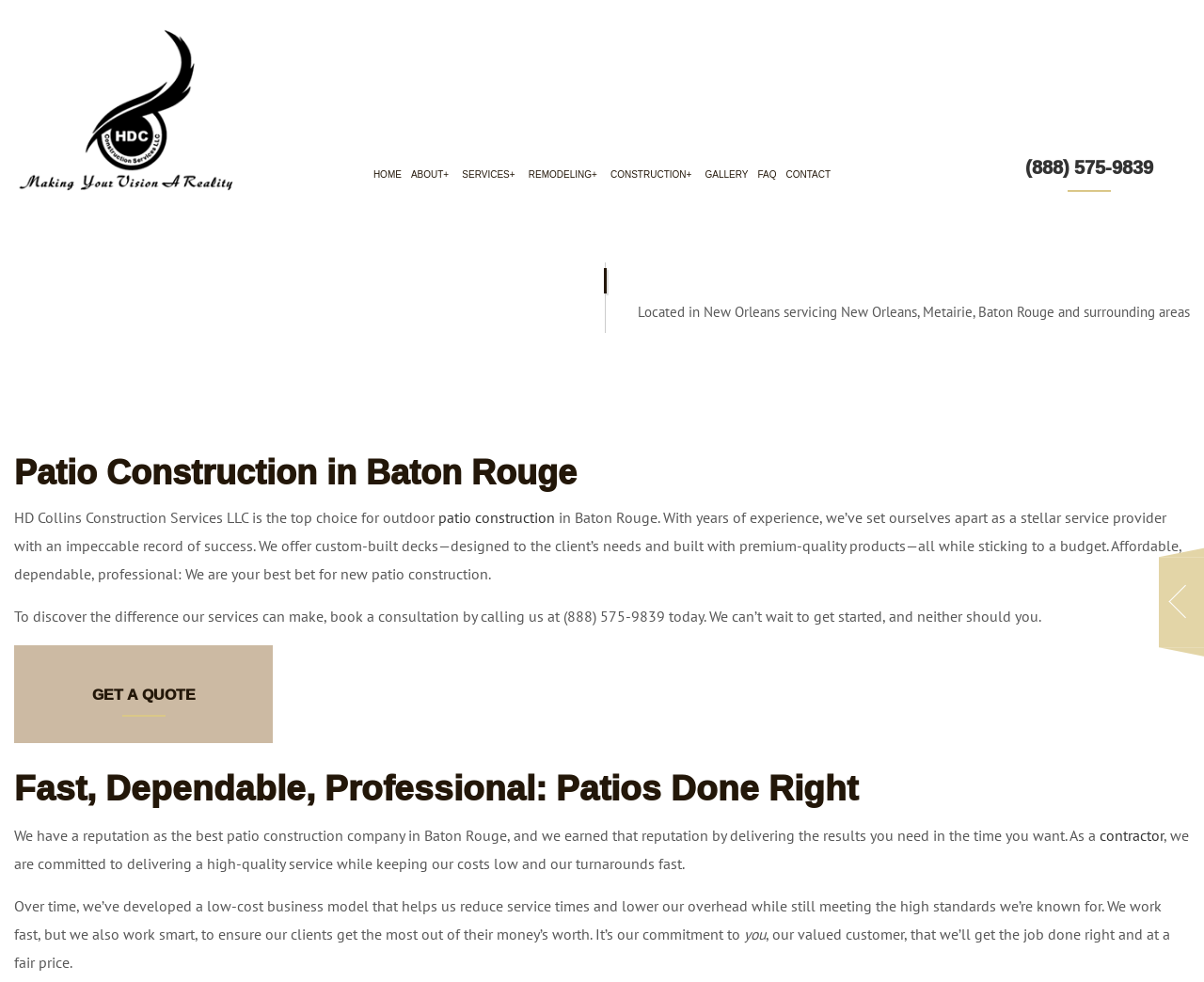What services does the company offer?
Using the image as a reference, answer the question in detail.

The company offers various services, including patio construction, carpentry, chimney repair, commercial painting, and many more, which can be found in the navigation menu under 'SERVICES' and 'CONSTRUCTION'.